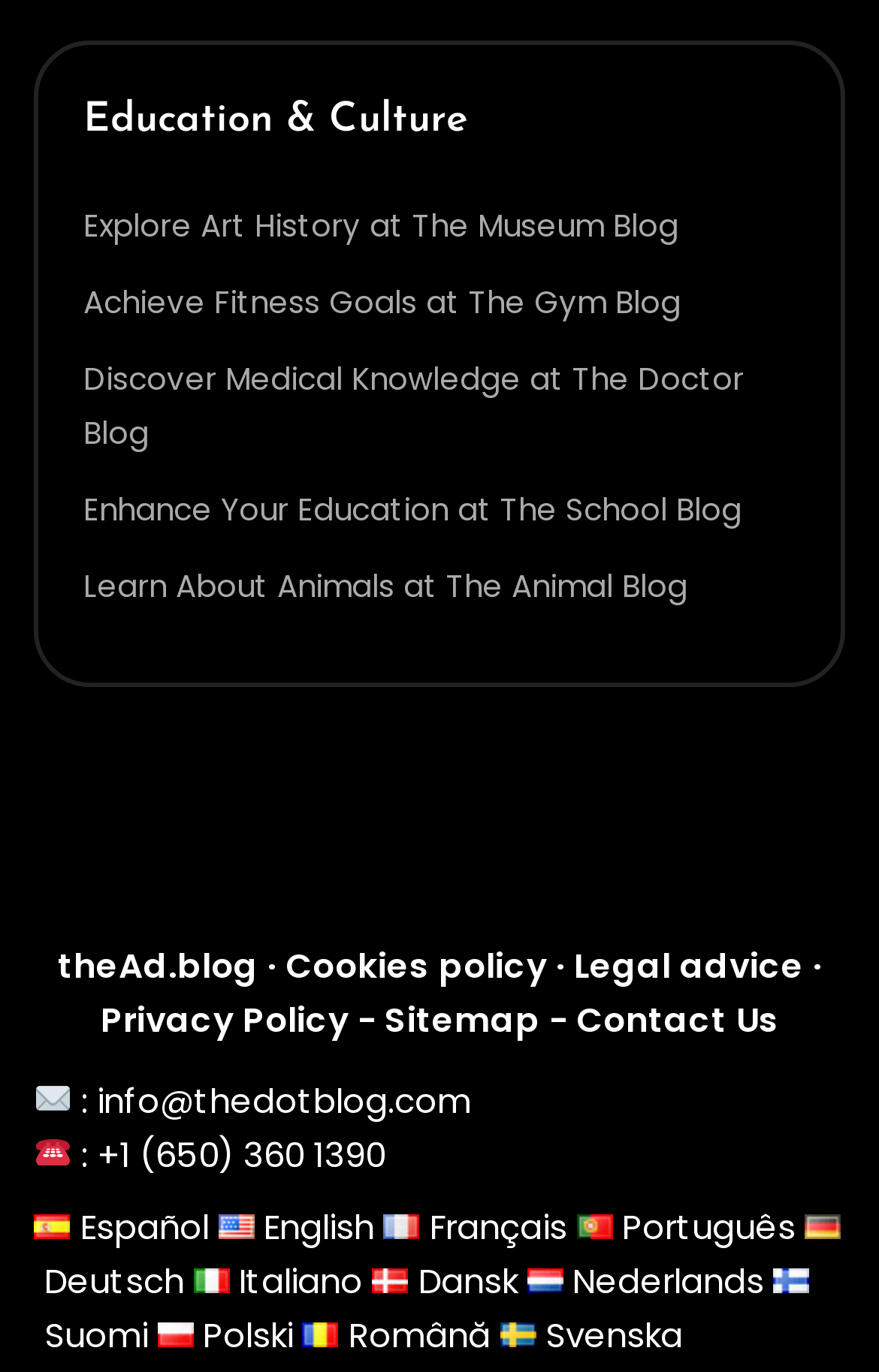Locate the bounding box coordinates of the area to click to fulfill this instruction: "Explore Art History at The Museum Blog". The bounding box should be presented as four float numbers between 0 and 1, in the order [left, top, right, bottom].

[0.095, 0.146, 0.905, 0.185]